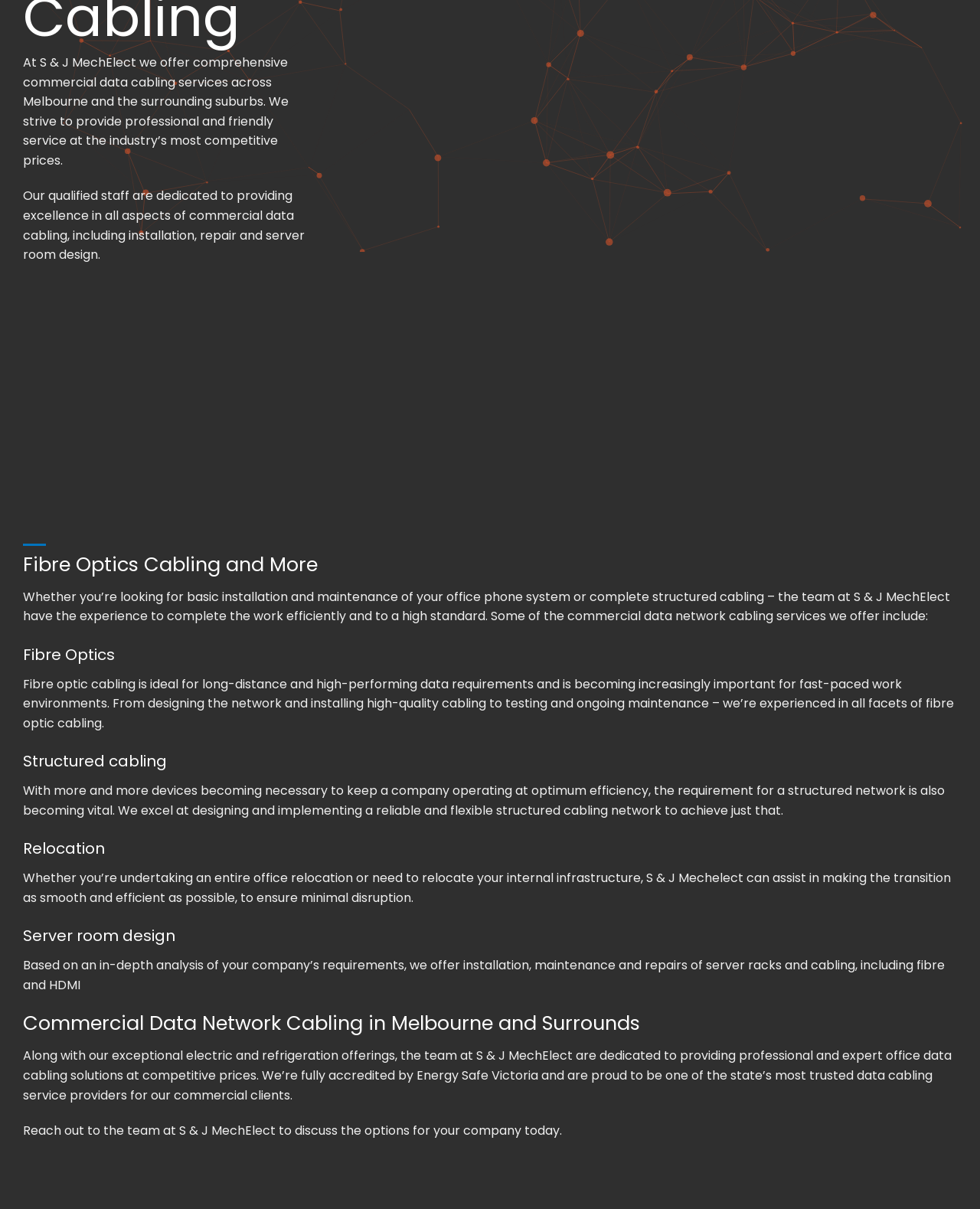Bounding box coordinates are specified in the format (top-left x, top-left y, bottom-right x, bottom-right y). All values are floating point numbers bounded between 0 and 1. Please provide the bounding box coordinate of the region this sentence describes: Reach out to the team

[0.023, 0.928, 0.163, 0.942]